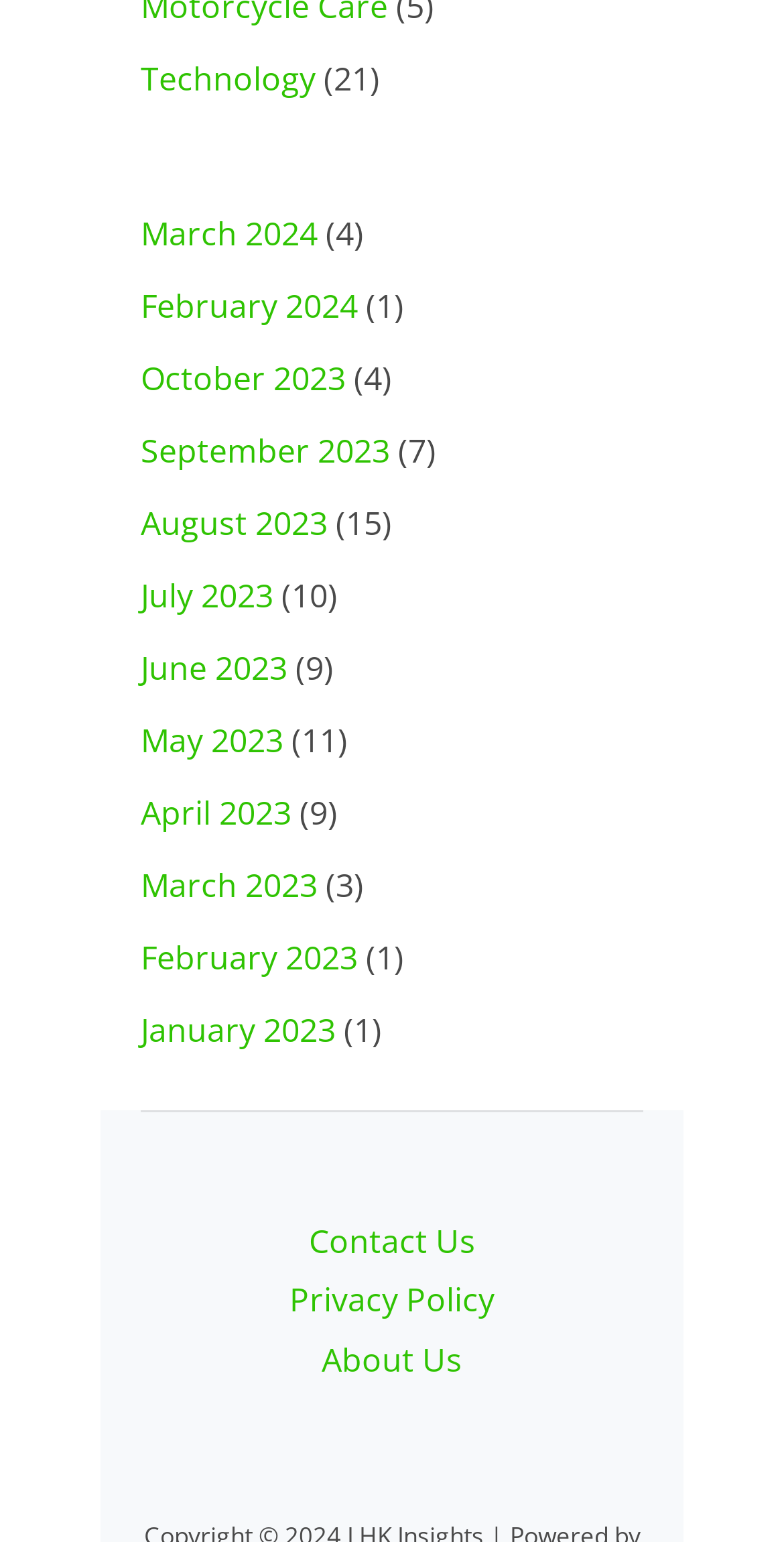Please locate the bounding box coordinates of the element that needs to be clicked to achieve the following instruction: "Click on Technology". The coordinates should be four float numbers between 0 and 1, i.e., [left, top, right, bottom].

[0.179, 0.036, 0.403, 0.065]